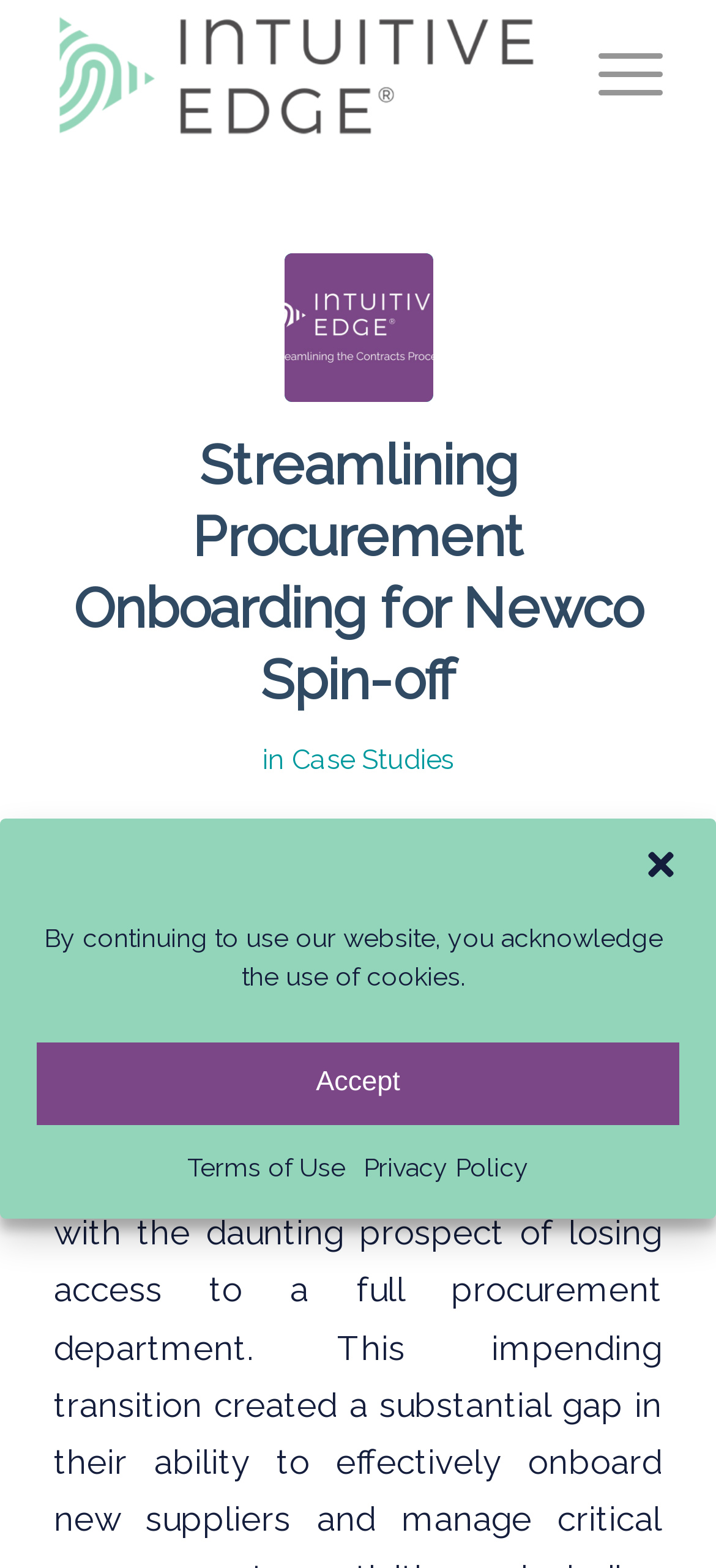Identify the bounding box coordinates of the region that needs to be clicked to carry out this instruction: "click the logo". Provide these coordinates as four float numbers ranging from 0 to 1, i.e., [left, top, right, bottom].

[0.075, 0.001, 0.755, 0.095]